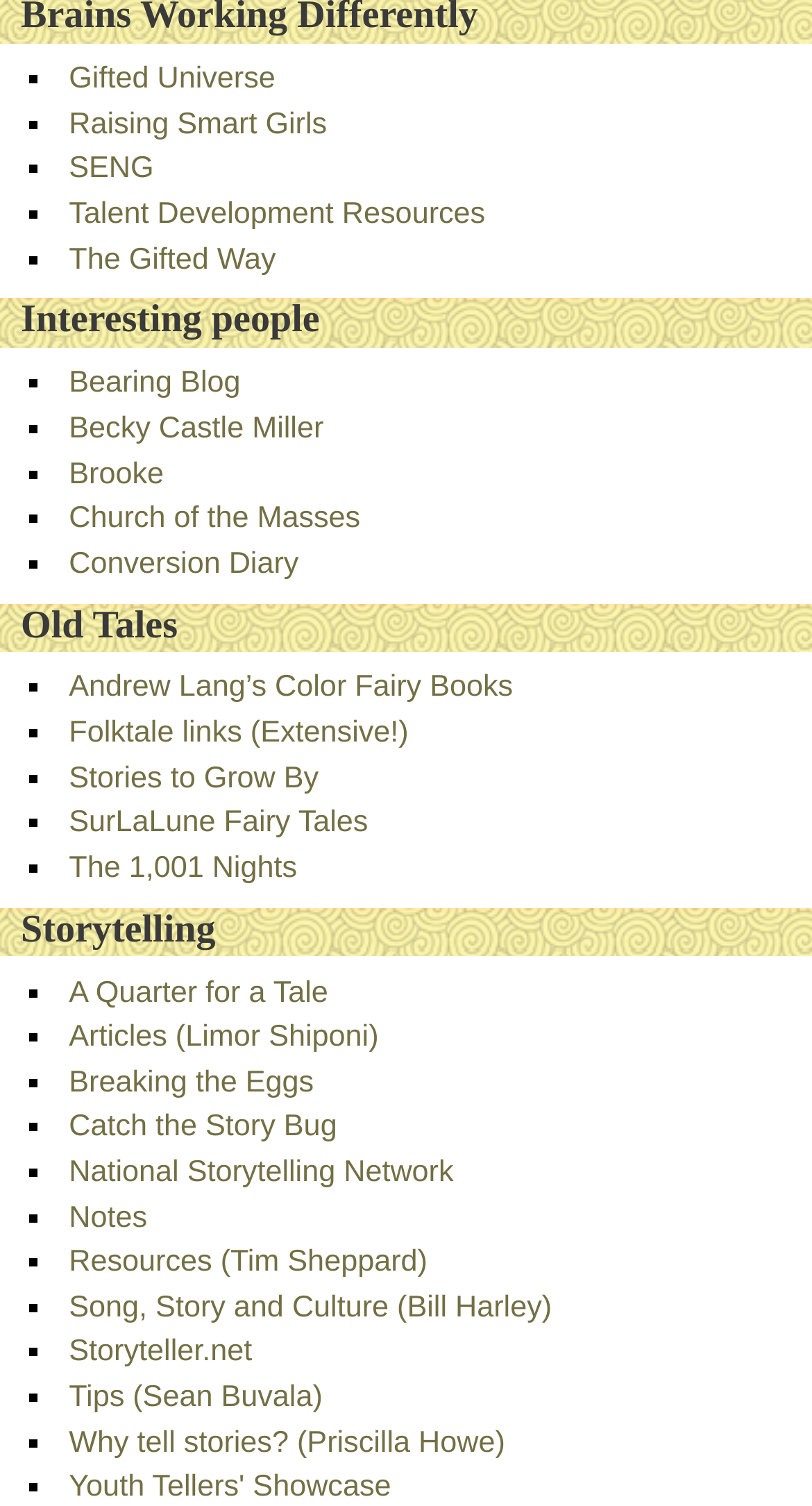Specify the bounding box coordinates for the region that must be clicked to perform the given instruction: "Learn about Storytelling".

[0.0, 0.603, 1.0, 0.635]